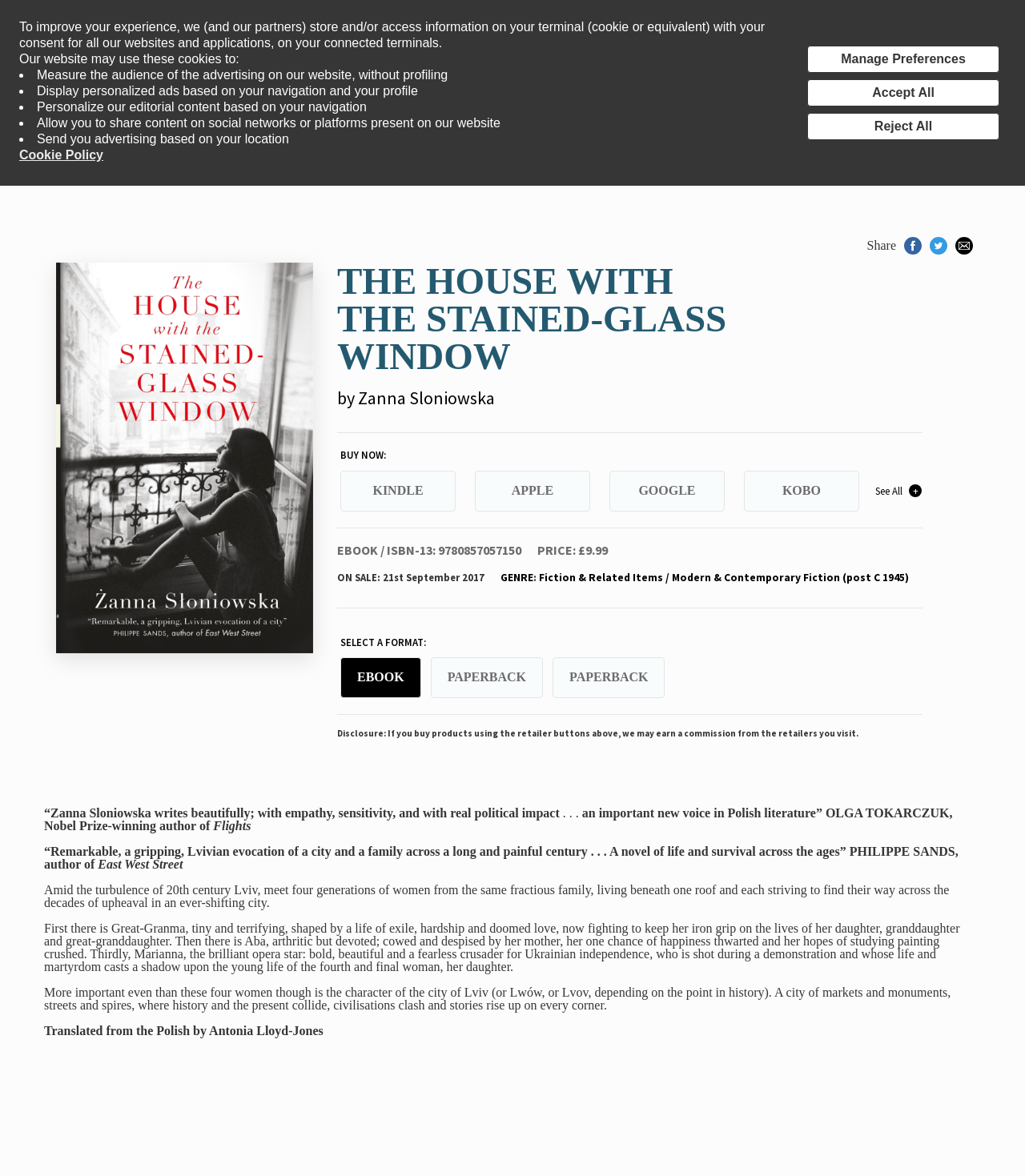Please locate the clickable area by providing the bounding box coordinates to follow this instruction: "Buy now in Kindle format".

[0.332, 0.4, 0.445, 0.435]